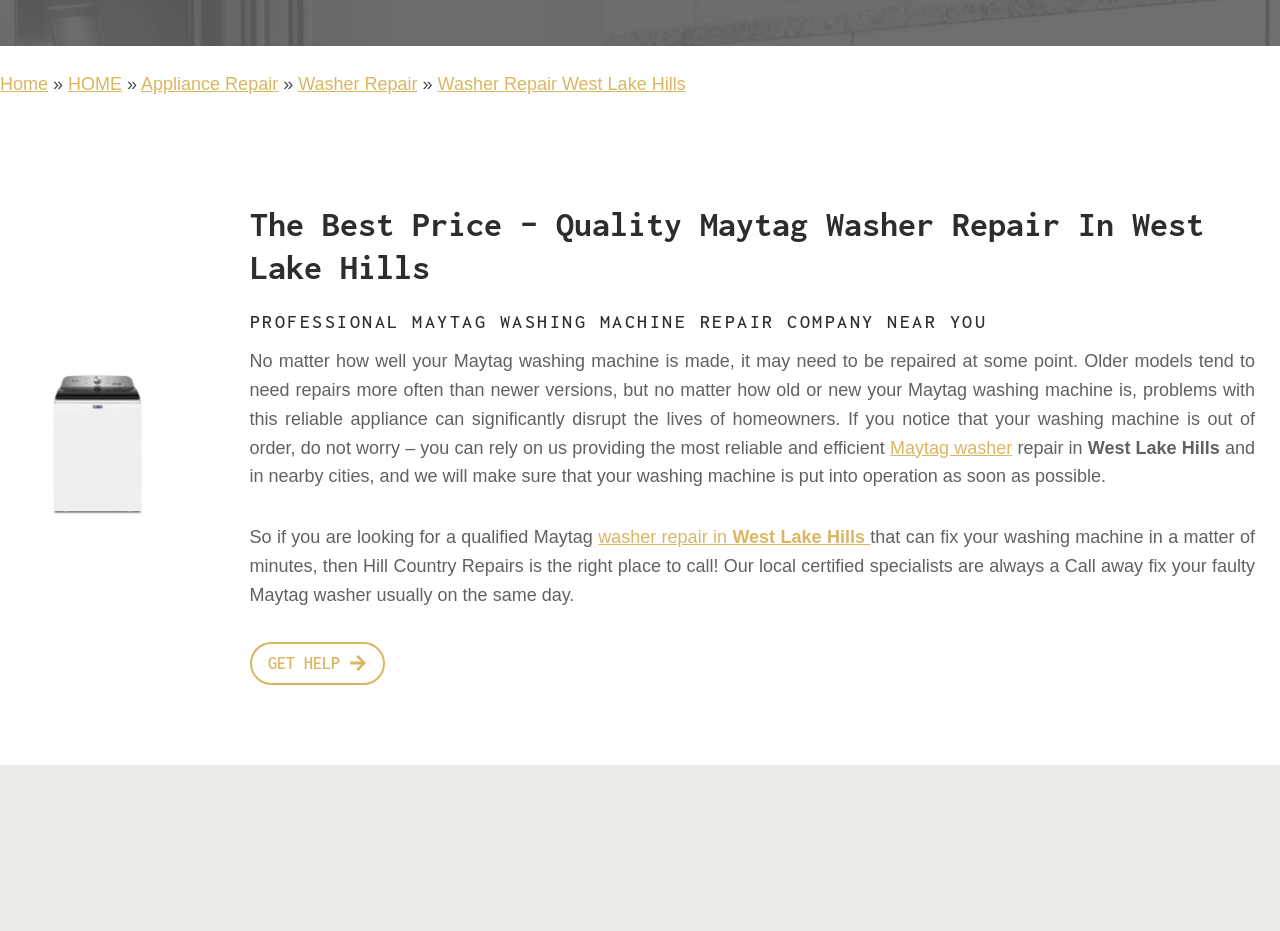Using the given element description, provide the bounding box coordinates (top-left x, top-left y, bottom-right x, bottom-right y) for the corresponding UI element in the screenshot: Washer Repair West Lake Hills

[0.342, 0.079, 0.536, 0.101]